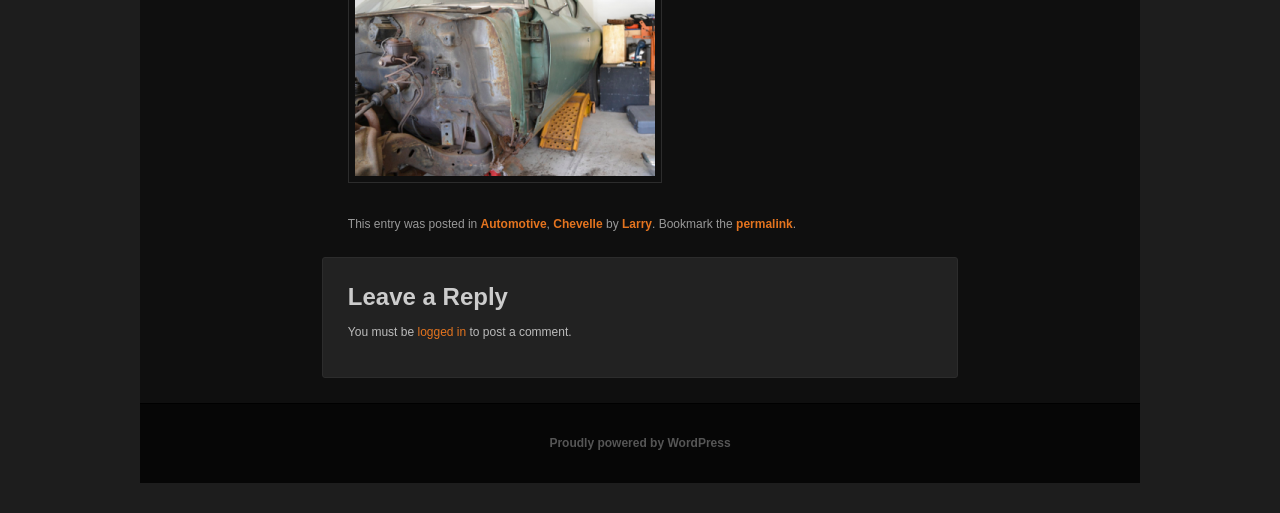Locate the UI element described by Proudly powered by WordPress and provide its bounding box coordinates. Use the format (top-left x, top-left y, bottom-right x, bottom-right y) with all values as floating point numbers between 0 and 1.

[0.429, 0.85, 0.571, 0.877]